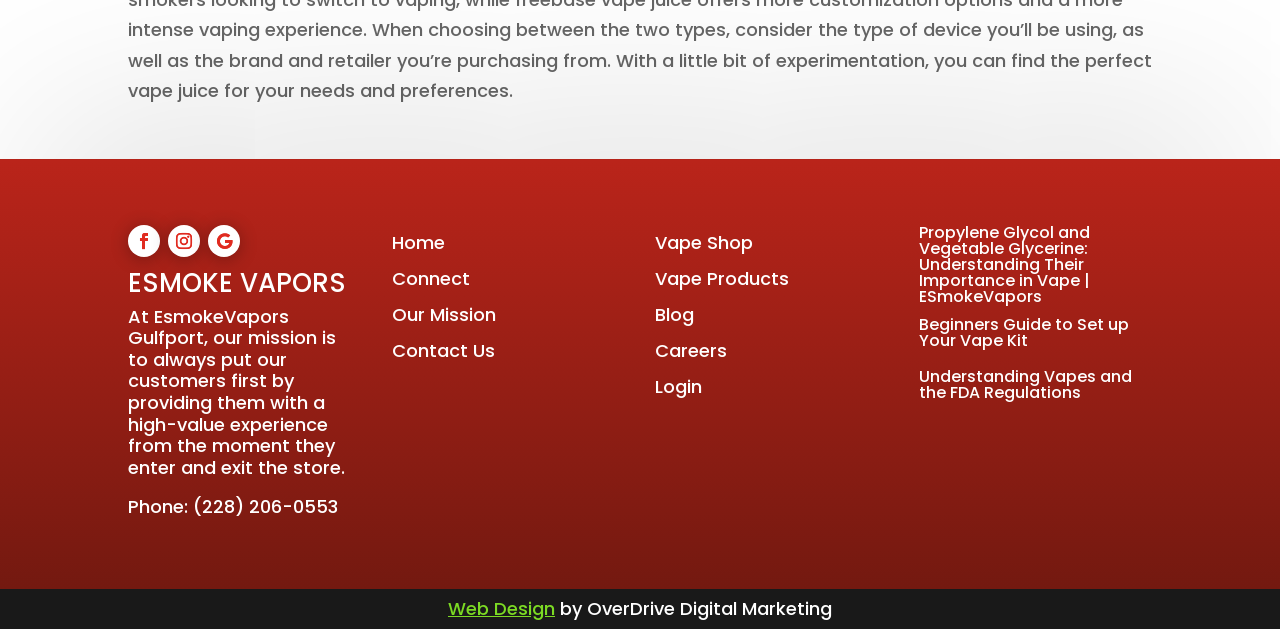Please specify the bounding box coordinates of the area that should be clicked to accomplish the following instruction: "Learn about 'Propylene Glycol and Vegetable Glycerine'". The coordinates should consist of four float numbers between 0 and 1, i.e., [left, top, right, bottom].

[0.718, 0.351, 0.852, 0.489]